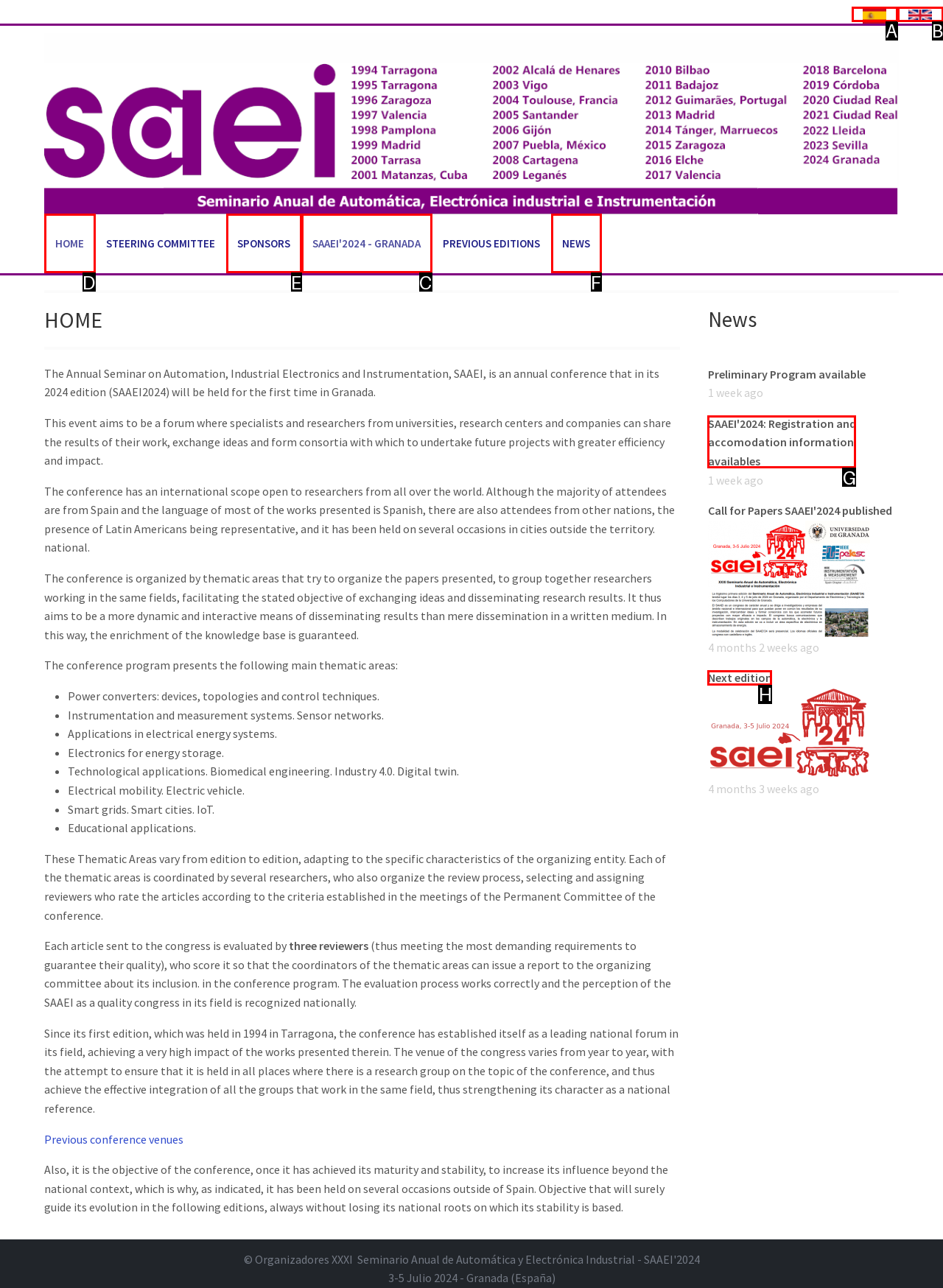Select the letter of the UI element you need to click on to fulfill this task: View SAAEI'2024 - GRANADA. Write down the letter only.

C